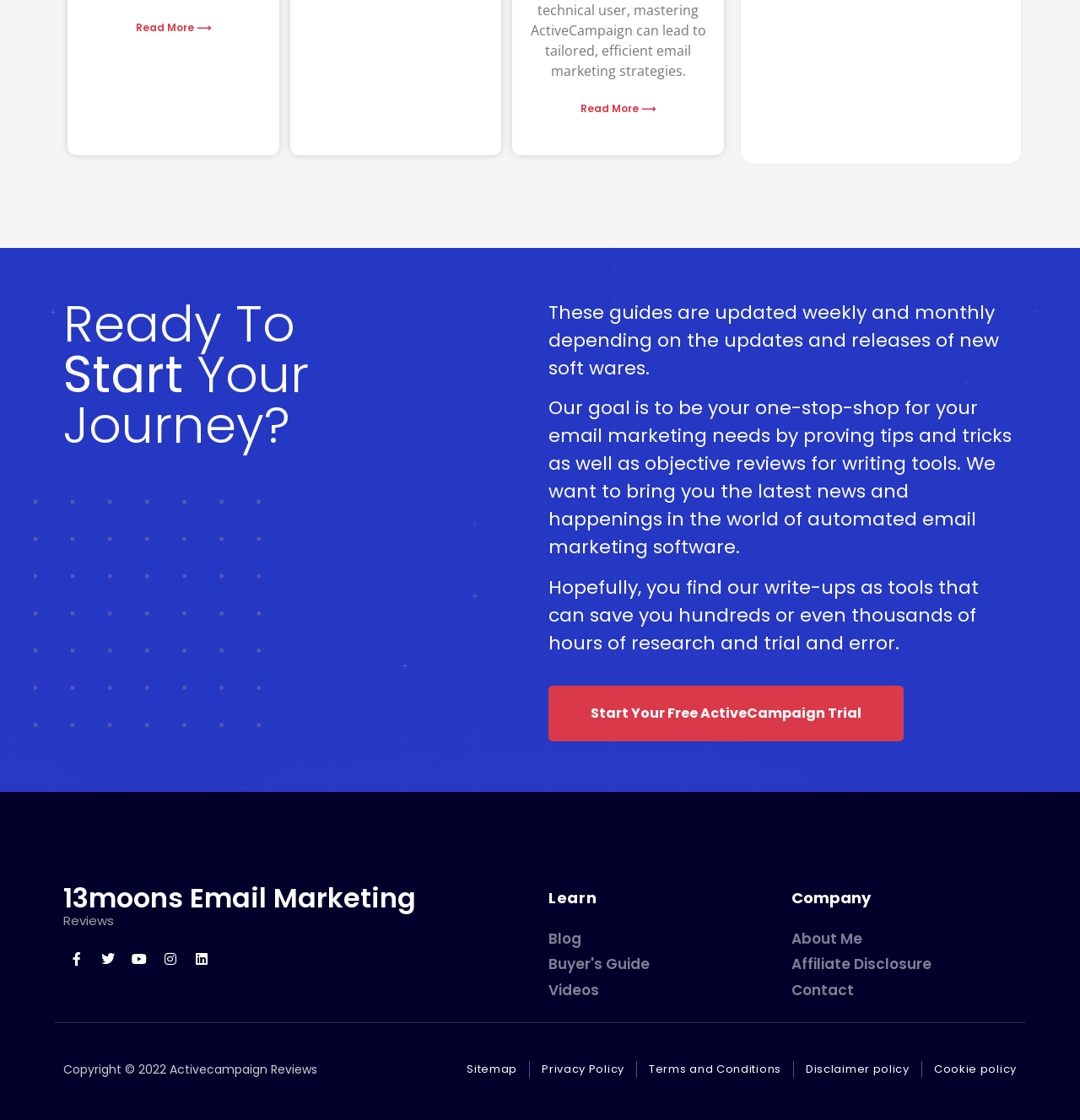Find the bounding box coordinates of the area to click in order to follow the instruction: "view our products".

None